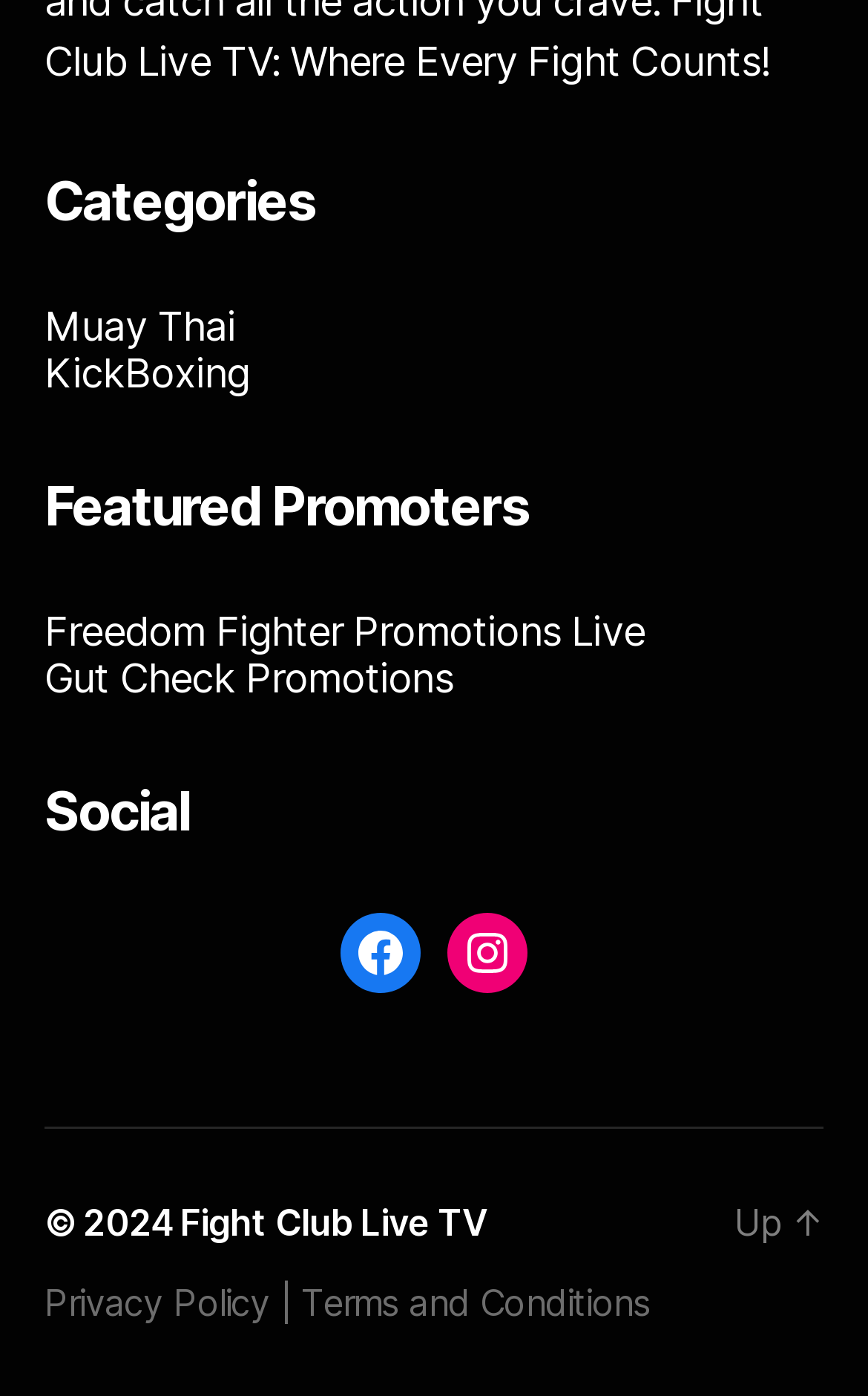Identify the bounding box coordinates of the region I need to click to complete this instruction: "Check out Freedom Fighter Promotions Live".

[0.051, 0.435, 0.743, 0.469]